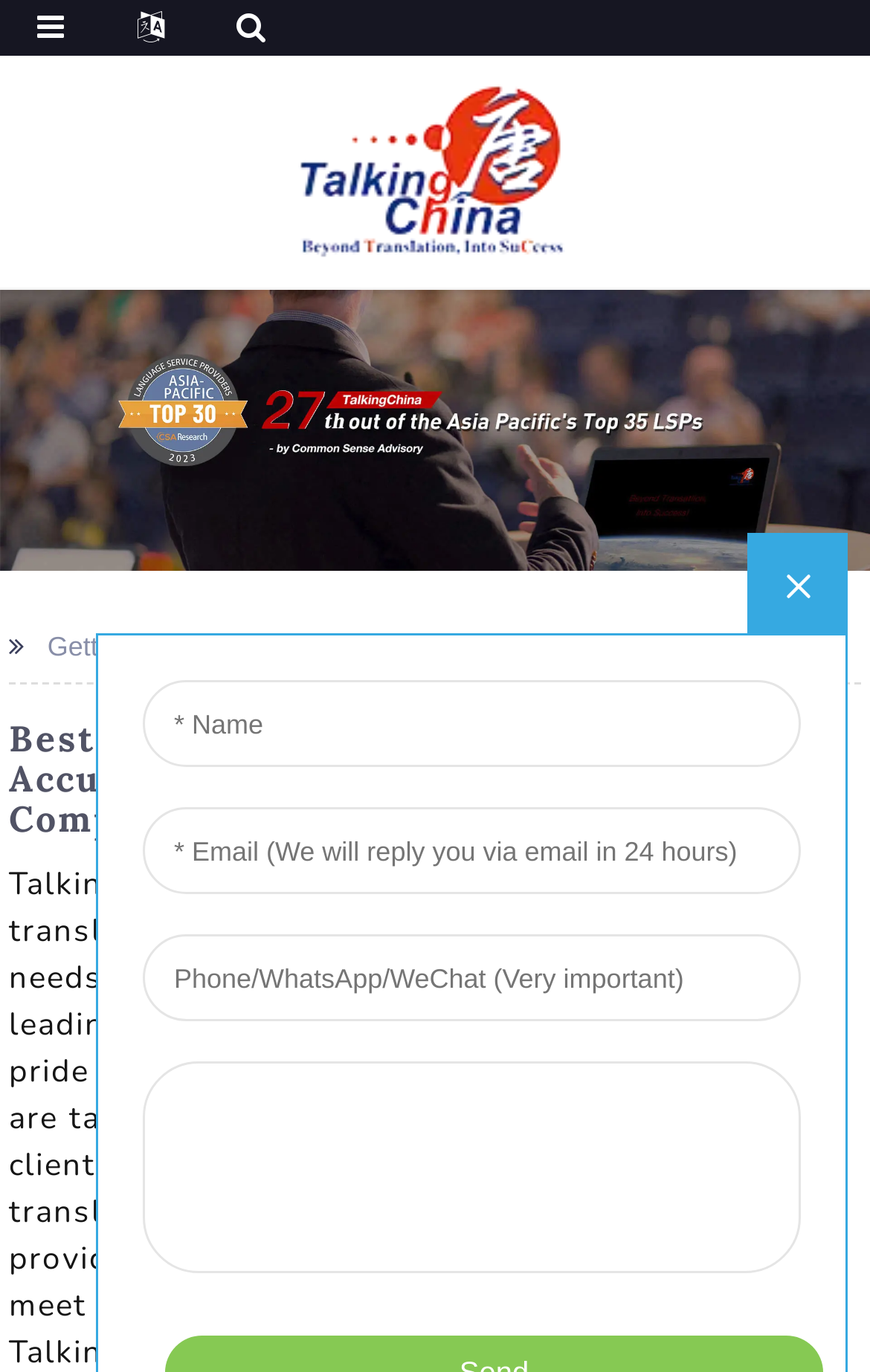Review the image closely and give a comprehensive answer to the question: What is the company name?

The company name can be found in the heading element which says 'Best Chinese Translation Company For Accurate And Affordable Services - Company Name'. The company name is mentioned at the end of the heading.